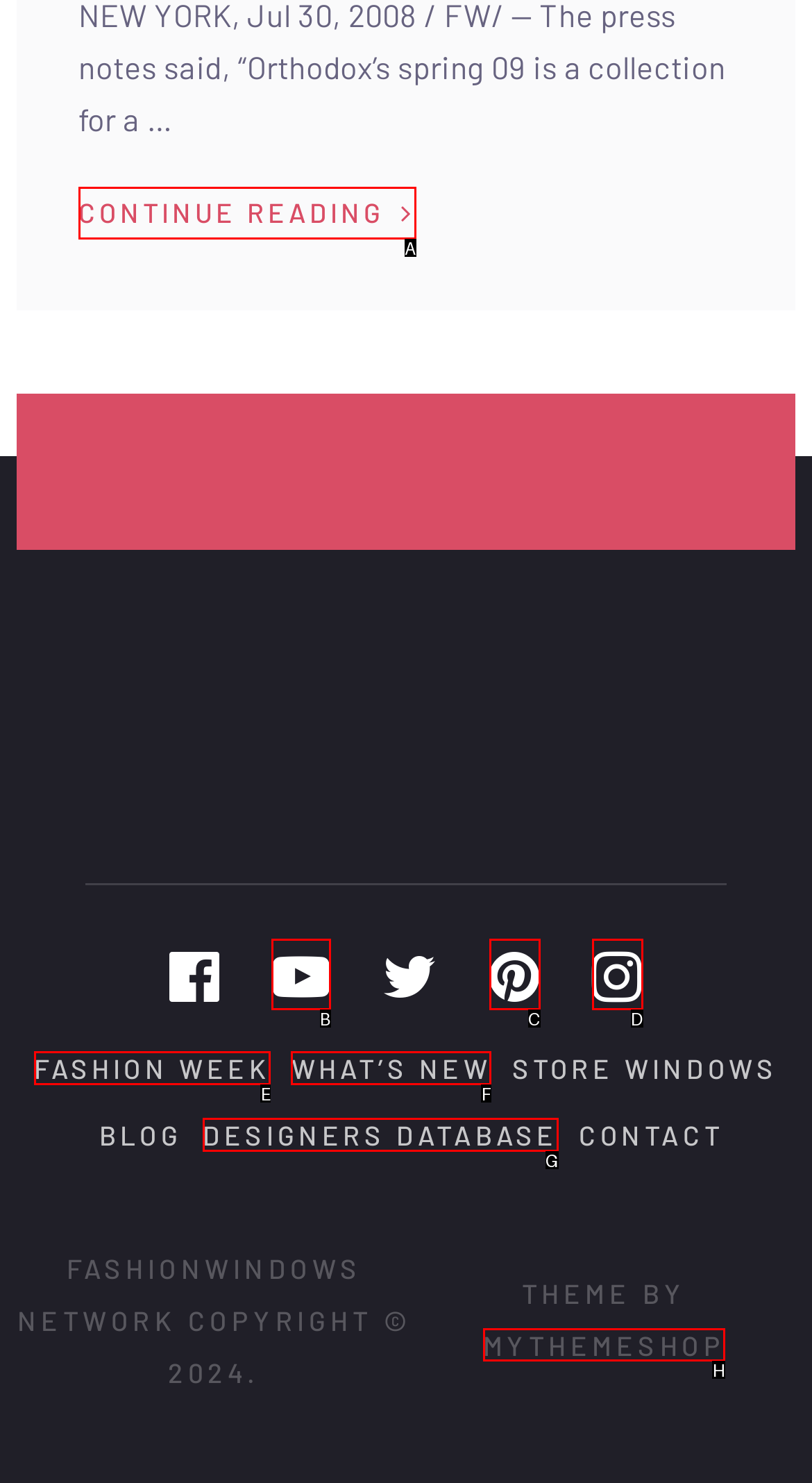Indicate the letter of the UI element that should be clicked to accomplish the task: visit MYTHEMESHOP. Answer with the letter only.

H